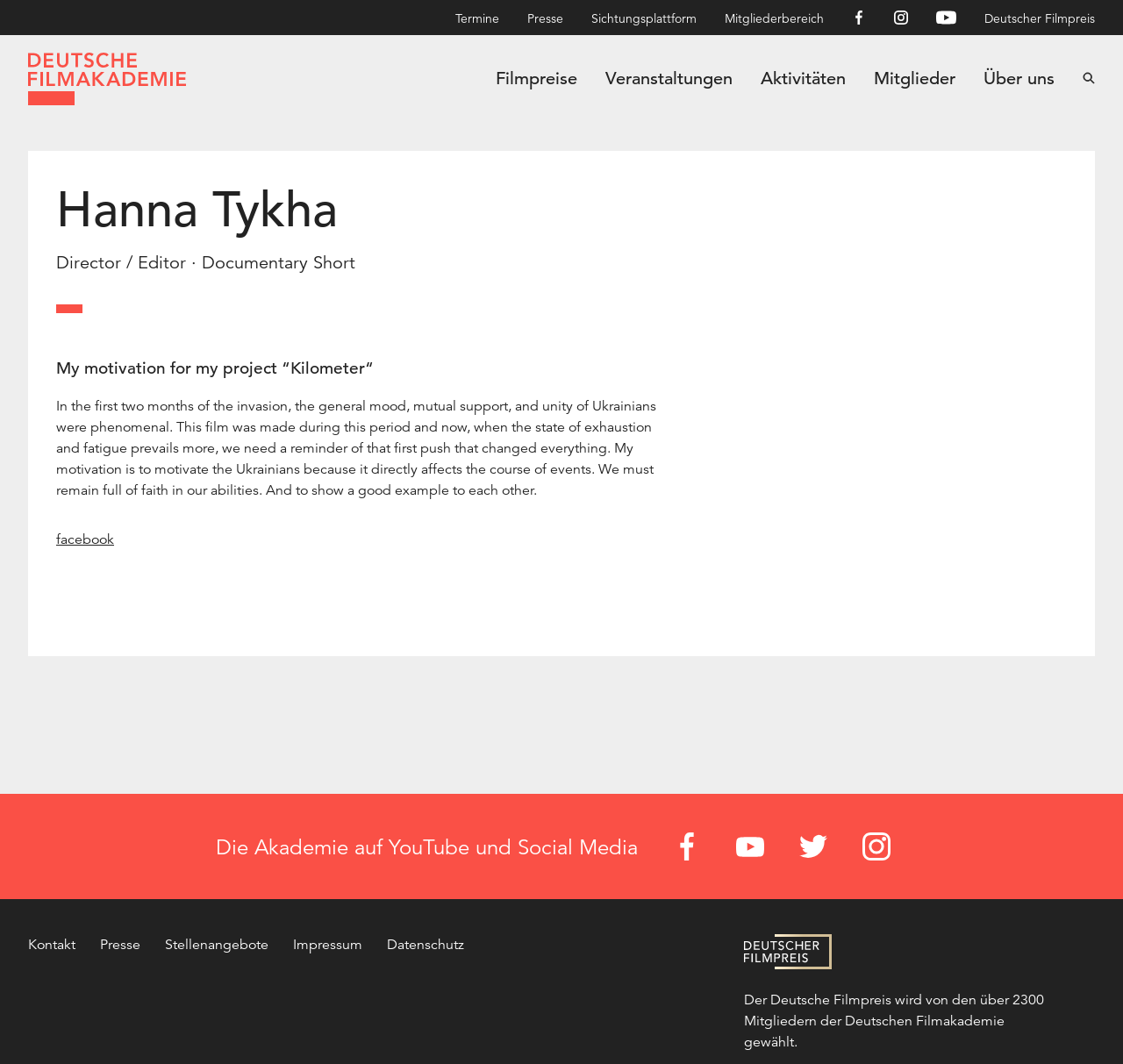Please provide a comprehensive answer to the question below using the information from the image: How many links are available in the footer section?

The footer section of the webpage has links to Kontakt, Presse, Stellenangebote, Impressum, Datenschutz, and Deutscher Filmpreis. These links are available at the bottom of the webpage.